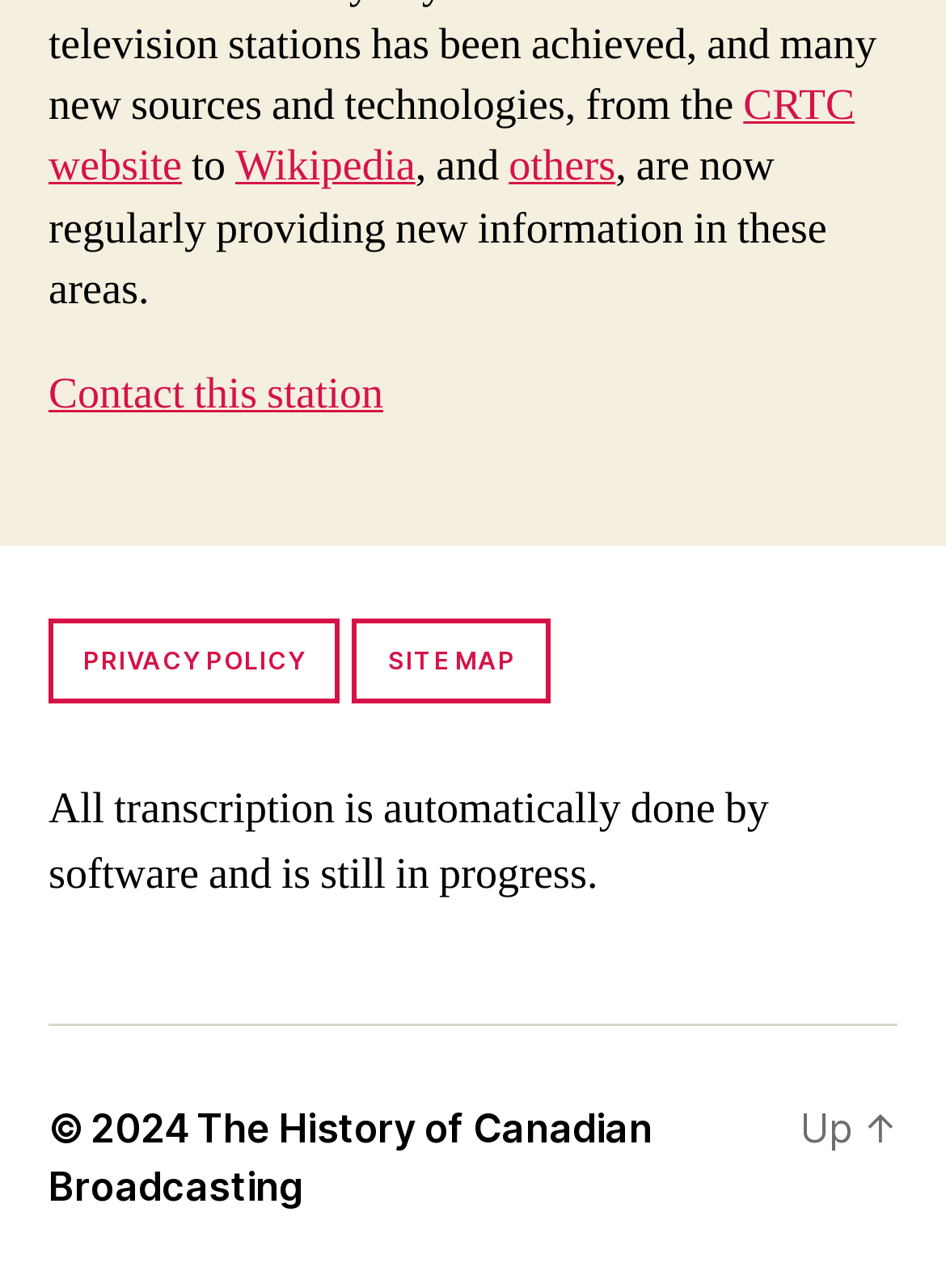From the image, can you give a detailed response to the question below:
How many links are there in the top section?

I counted the links in the top section of the webpage, which are 'CRTC website', 'Wikipedia', 'others', and 'Contact this station'. There are 4 links in total.